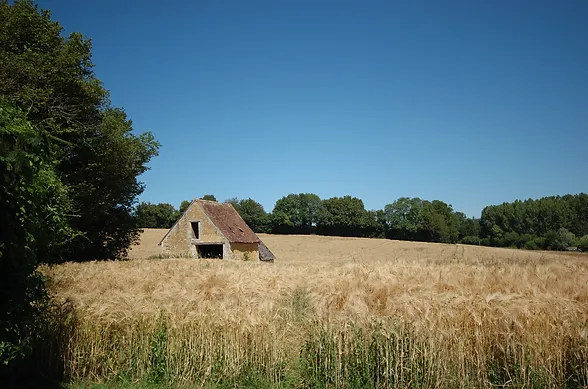Capture every detail in the image and describe it fully.

The image captures a serene landscape featuring an old, rustic farm building nestled among golden fields of wheat. The building, characterized by its weathered stone walls and a sloping roof covered in red tiles, stands alone in the expansive field, conveying a sense of nostalgia for its agricultural past. Surrounding the structure are lush green trees that frame the scene, contrasting beautifully with the vibrant yellows of the wheat field that stretches out under a clear blue sky. This picturesque setting embodies a connection to nature and history, evoking feelings of tranquility and a longing for simpler times. The aim is not only to preserve these historical buildings but also to breathe new life into them, as reflected in the thoughts of the individual who fondly remembers their agricultural significance.